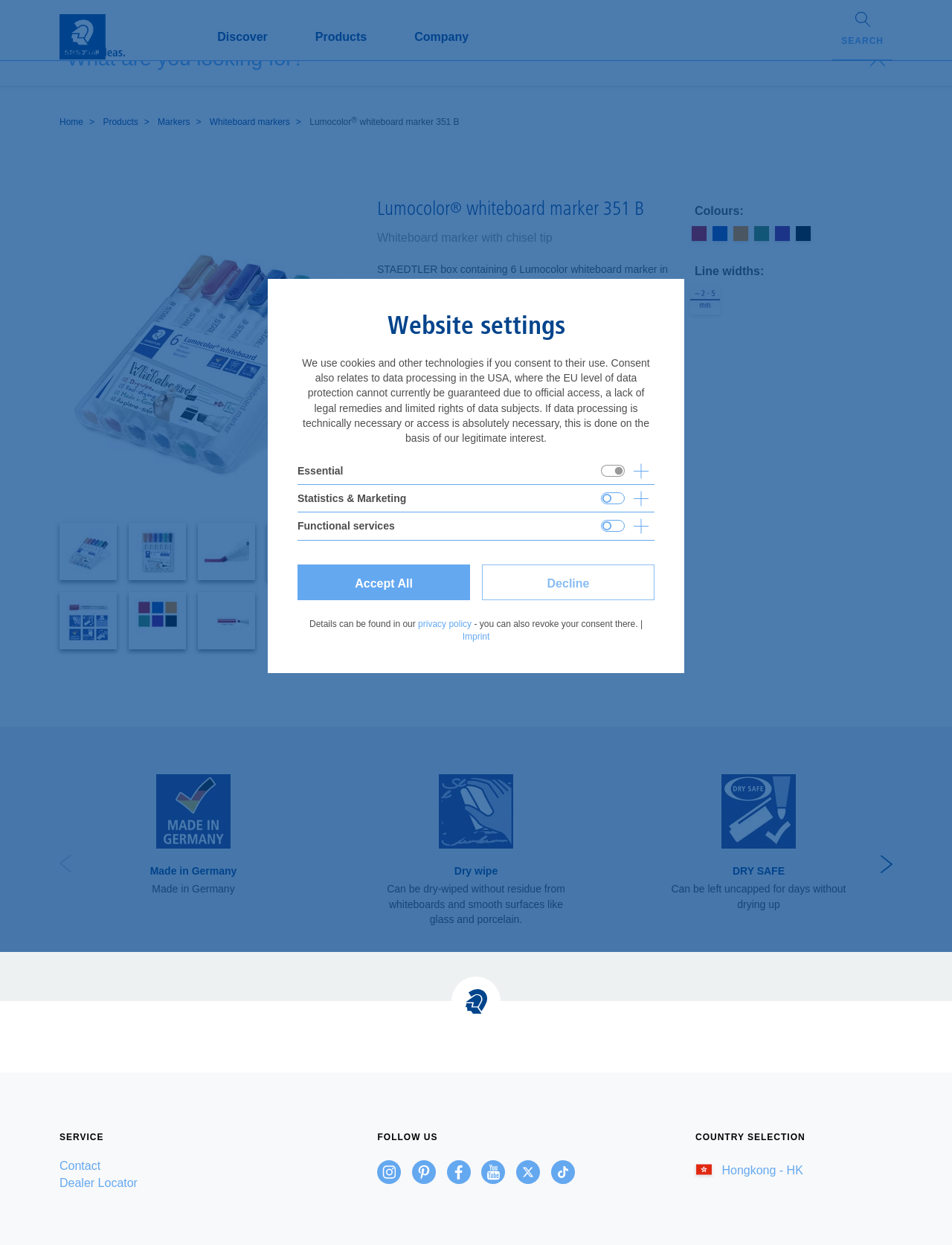Locate the bounding box coordinates of the element that should be clicked to execute the following instruction: "Click the 'Discover' link".

[0.169, 0.033, 0.259, 0.069]